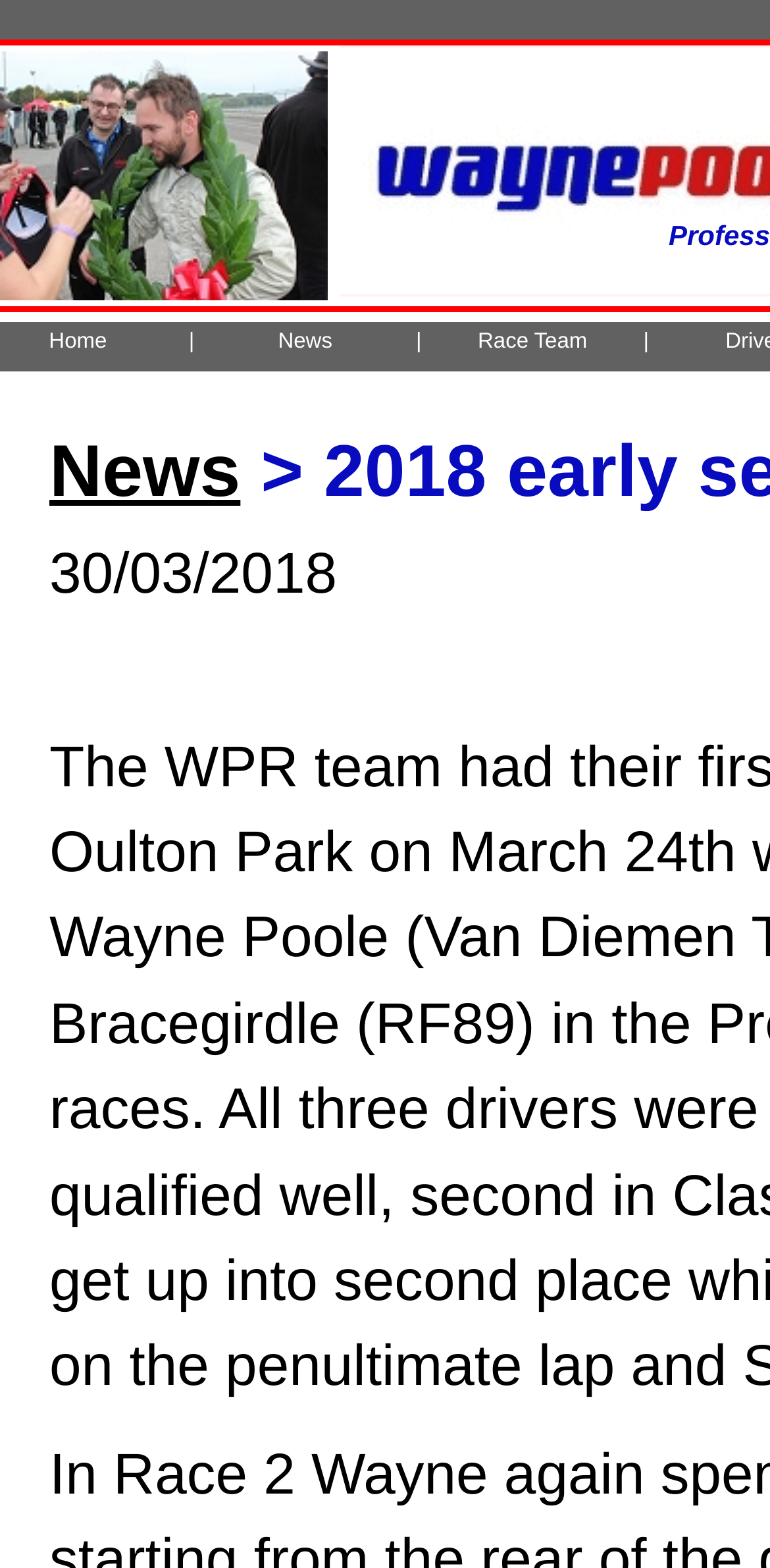Using the webpage screenshot and the element description Race Team, determine the bounding box coordinates. Specify the coordinates in the format (top-left x, top-left y, bottom-right x, bottom-right y) with values ranging from 0 to 1.

[0.62, 0.21, 0.763, 0.226]